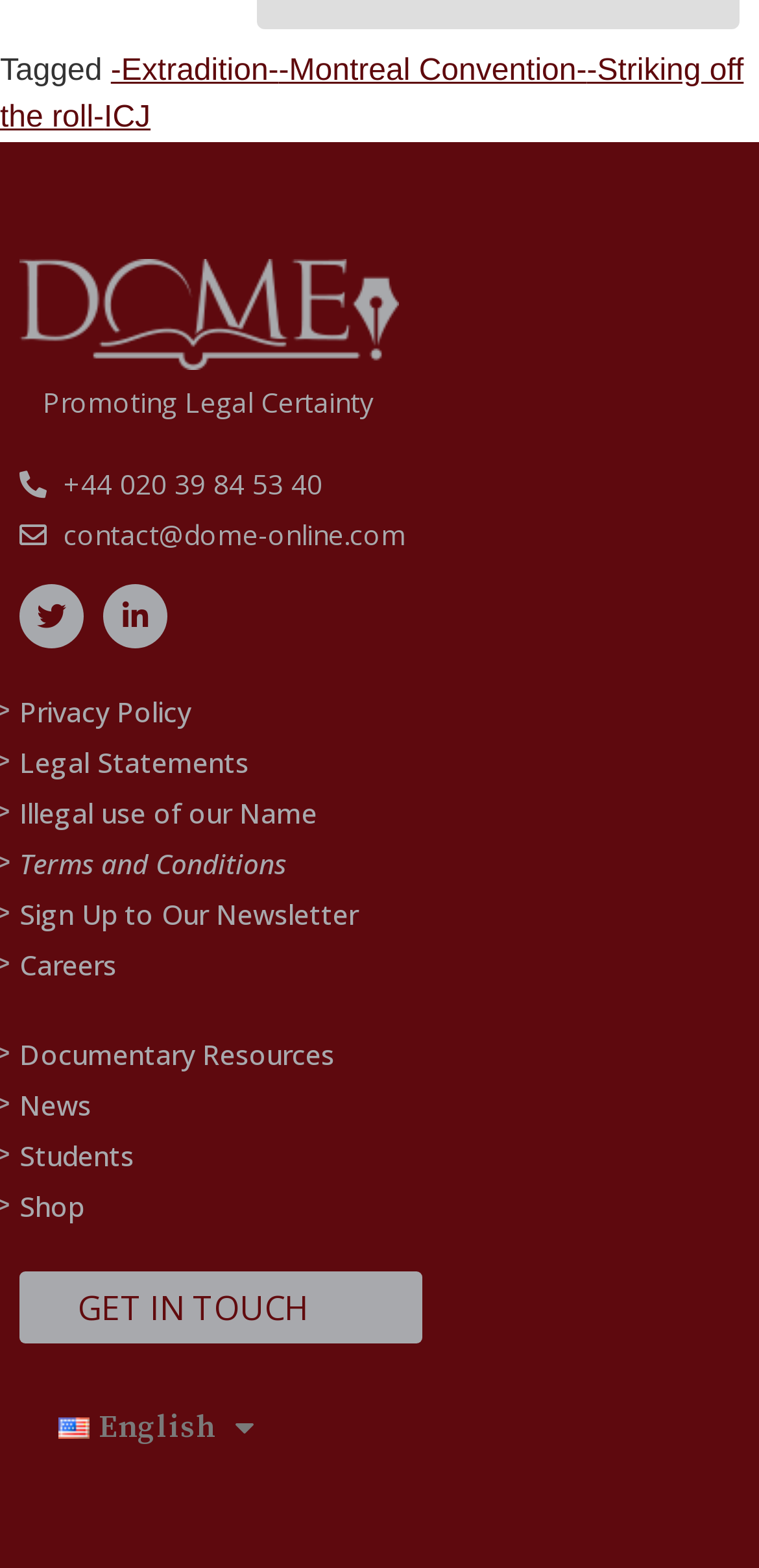Provide the bounding box coordinates of the area you need to click to execute the following instruction: "Read the Privacy Policy".

[0.026, 0.439, 1.0, 0.471]